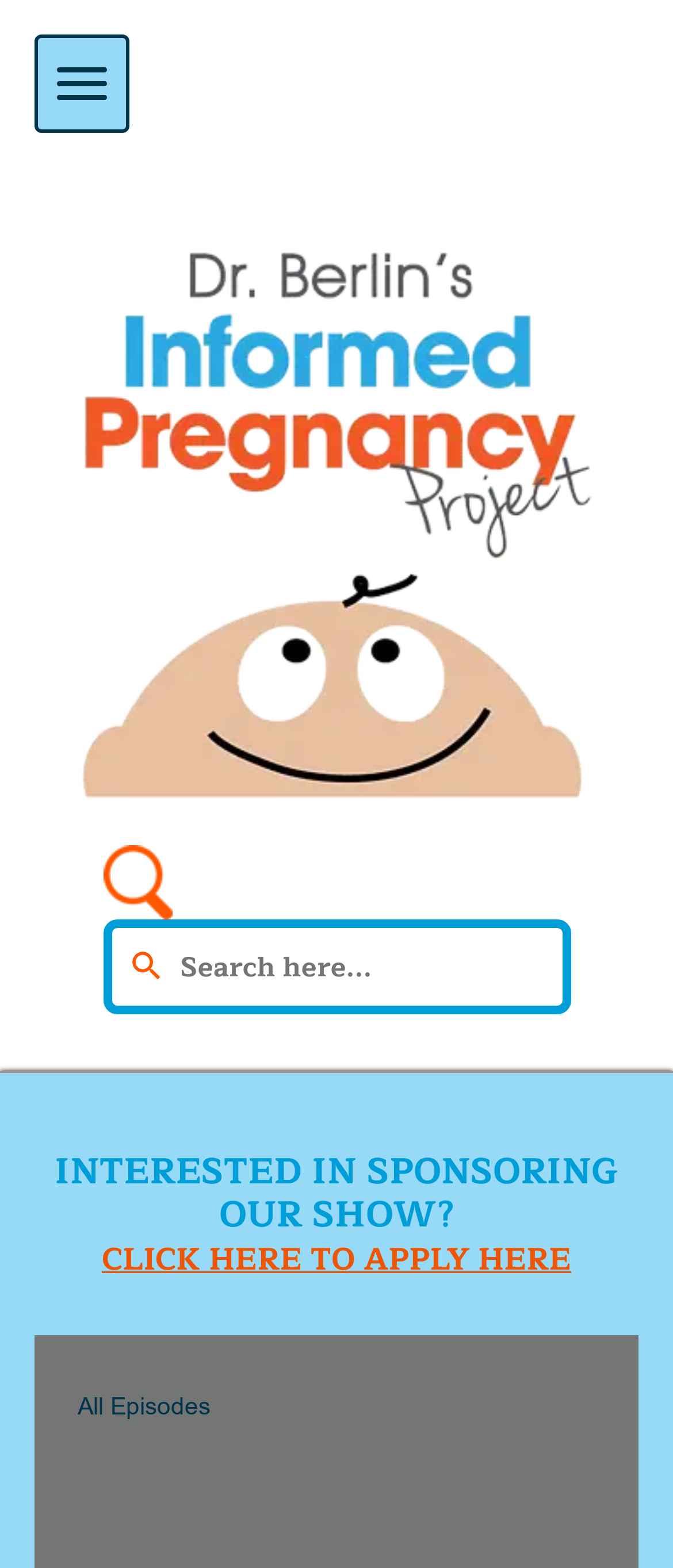Please look at the image and answer the question with a detailed explanation: What is the function of the search button?

The search button is located next to the search box, and it is used to submit the search query. When clicked, it will search for the keyword or phrase entered in the search box.